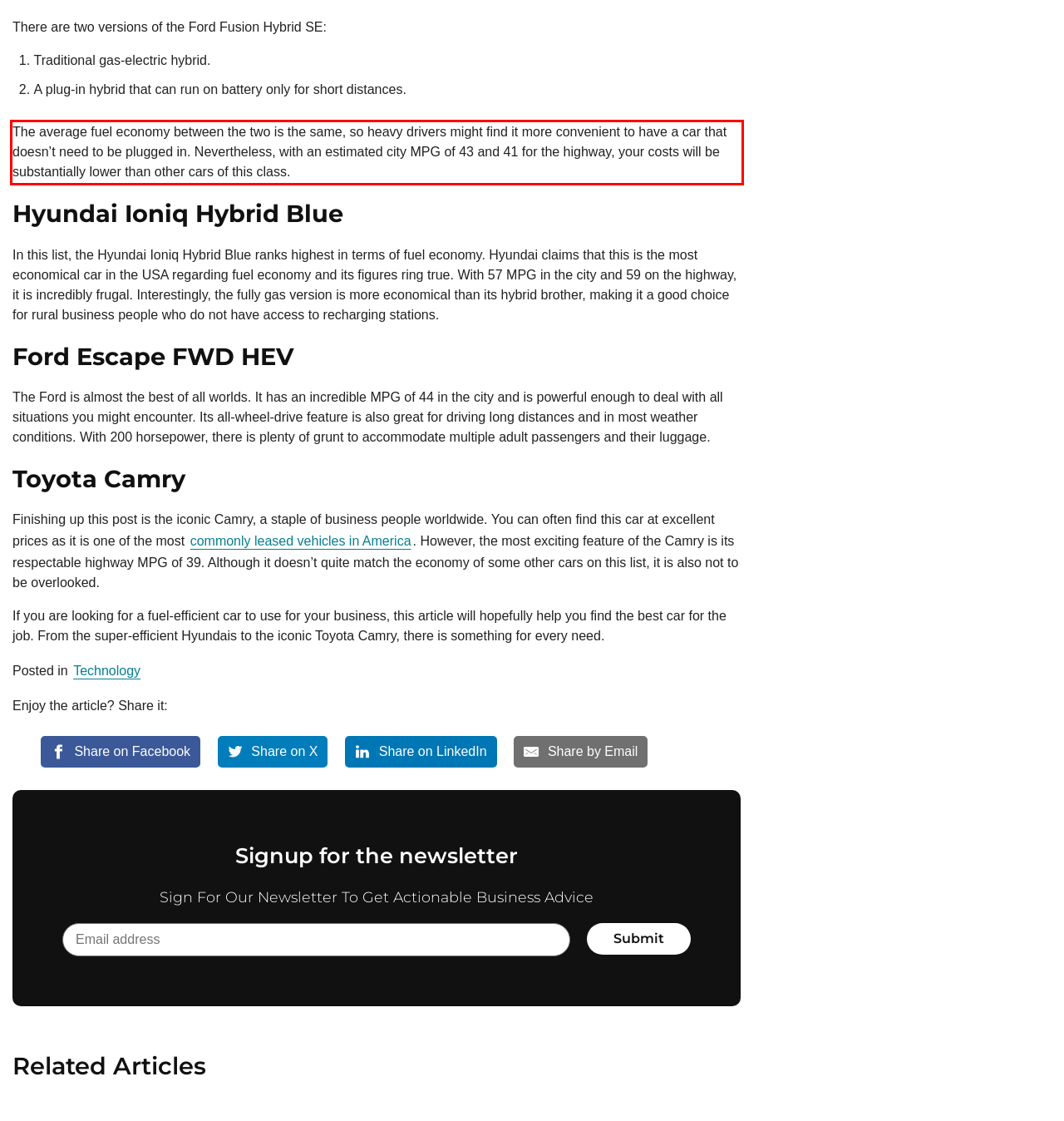Observe the screenshot of the webpage that includes a red rectangle bounding box. Conduct OCR on the content inside this red bounding box and generate the text.

The average fuel economy between the two is the same, so heavy drivers might find it more convenient to have a car that doesn’t need to be plugged in. Nevertheless, with an estimated city MPG of 43 and 41 for the highway, your costs will be substantially lower than other cars of this class.